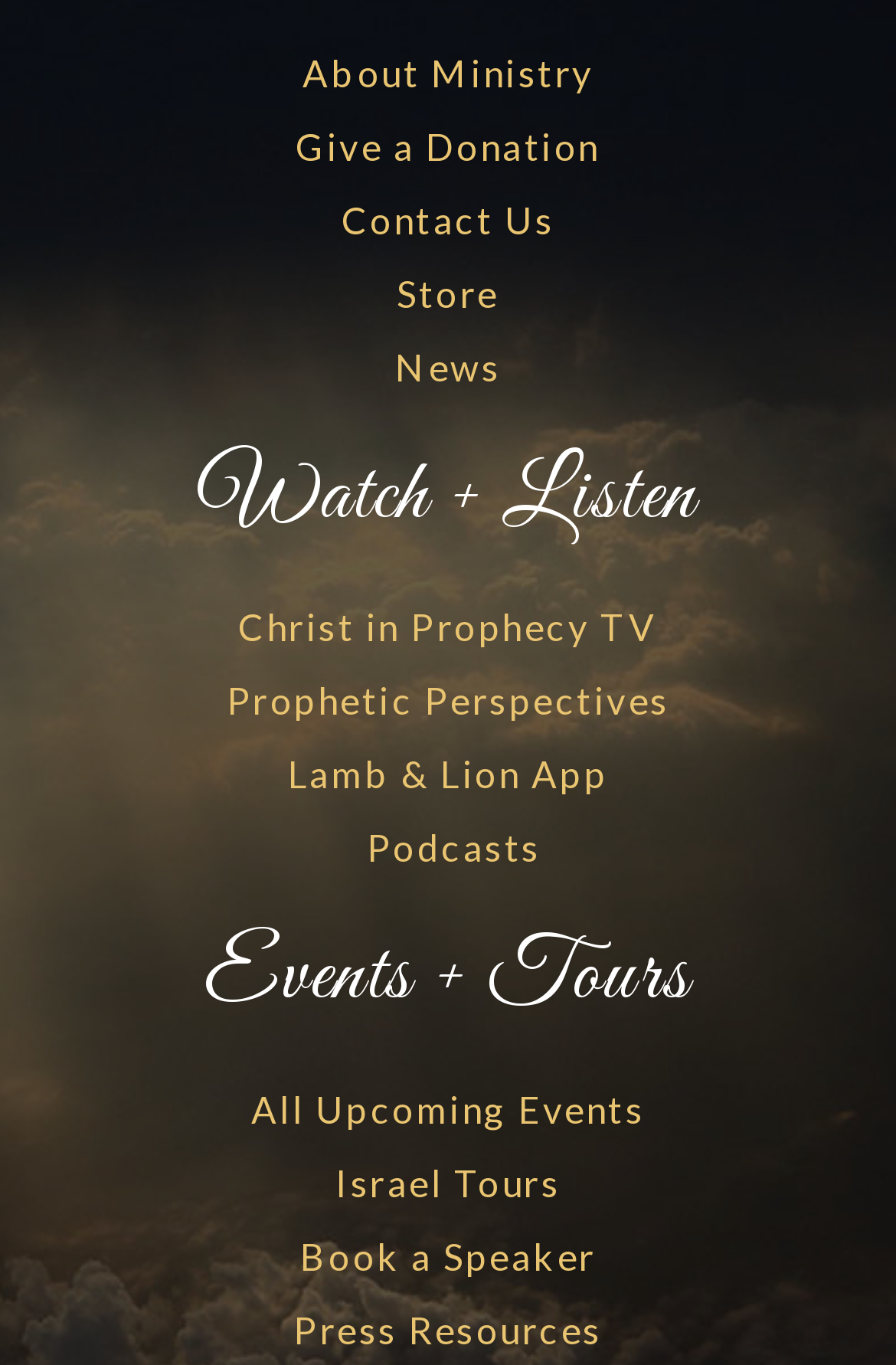Can you pinpoint the bounding box coordinates for the clickable element required for this instruction: "Watch Christ in Prophecy TV"? The coordinates should be four float numbers between 0 and 1, i.e., [left, top, right, bottom].

[0.051, 0.44, 0.949, 0.48]